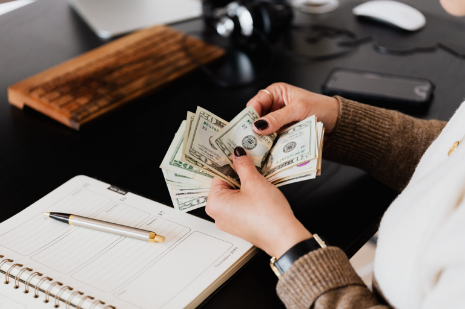Convey a rich and detailed description of the image.

In a modern workspace, a person is seen counting a fan of cash, highlighting the importance of financial management in business. The individual, dressed in a cozy beige sweater, carefully organizes the bills, demonstrating a hands-on approach to handling cashflow. On the desk beside them, an open notebook with a pen suggests an ongoing strategy or planning session, hinting at the meticulous attention required for effective financial oversight. Soft lighting illuminates the scene, reflecting a calm yet focused atmosphere pivotal for making informed HR and payroll decisions, emphasizing the critical role of cashflow advantages in empowering businesses. A sleek computer and a pair of headphones in the background evoke a contemporary, tech-savvy environment conducive to productivity.